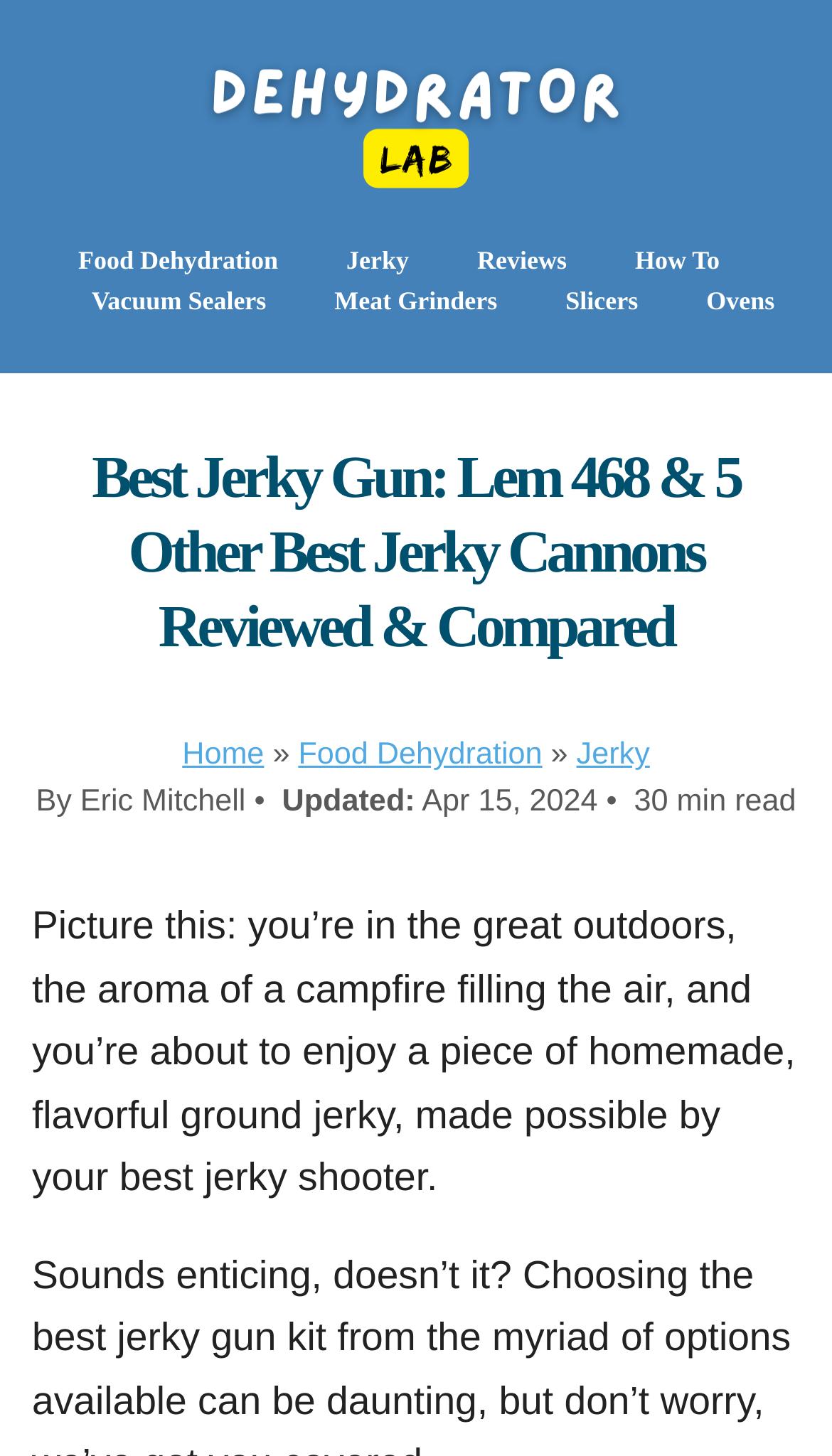Detail the various sections and features of the webpage.

The webpage is about finding the best jerky gun kits for 2024, with a focus on reviews and guides for making delicious homemade ground beef jerky. 

At the top left of the page, there is a link to "Dehydrator Lab" accompanied by an image with the same name. Below this, there are several links to different categories, including "Food Dehydration", "Jerky", "Reviews", "How To", "Vacuum Sealers", "Meat Grinders", "Slicers", and "Ovens", which are arranged horizontally across the page.

The main heading, "Best Jerky Gun: Lem 468 & 5 Other Best Jerky Cannons Reviewed & Compared", is prominently displayed in the middle of the page. 

On the right side of the page, there are links to "Home" and "Food Dehydration", separated by a "»" symbol. Below these links, there is another link to "Jerky". 

The author's name, "Eric Mitchell", is mentioned, along with the date "Apr 15, 2024" and an estimated reading time of "30 min read". 

A descriptive paragraph follows, which sets the scene for enjoying homemade ground jerky in the great outdoors.